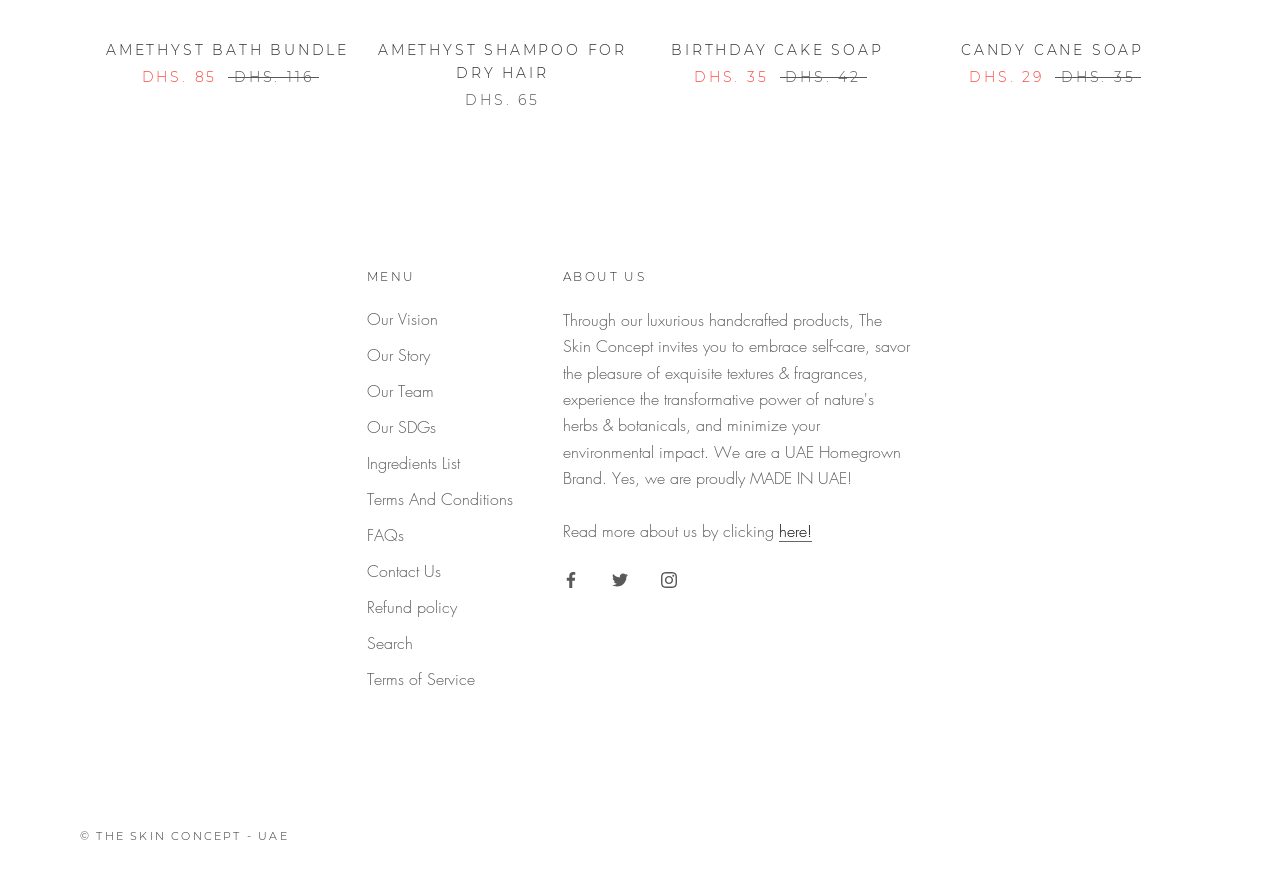Please find the bounding box coordinates of the element's region to be clicked to carry out this instruction: "Click AMETHYST BATH BUNDLE".

[0.083, 0.095, 0.273, 0.115]